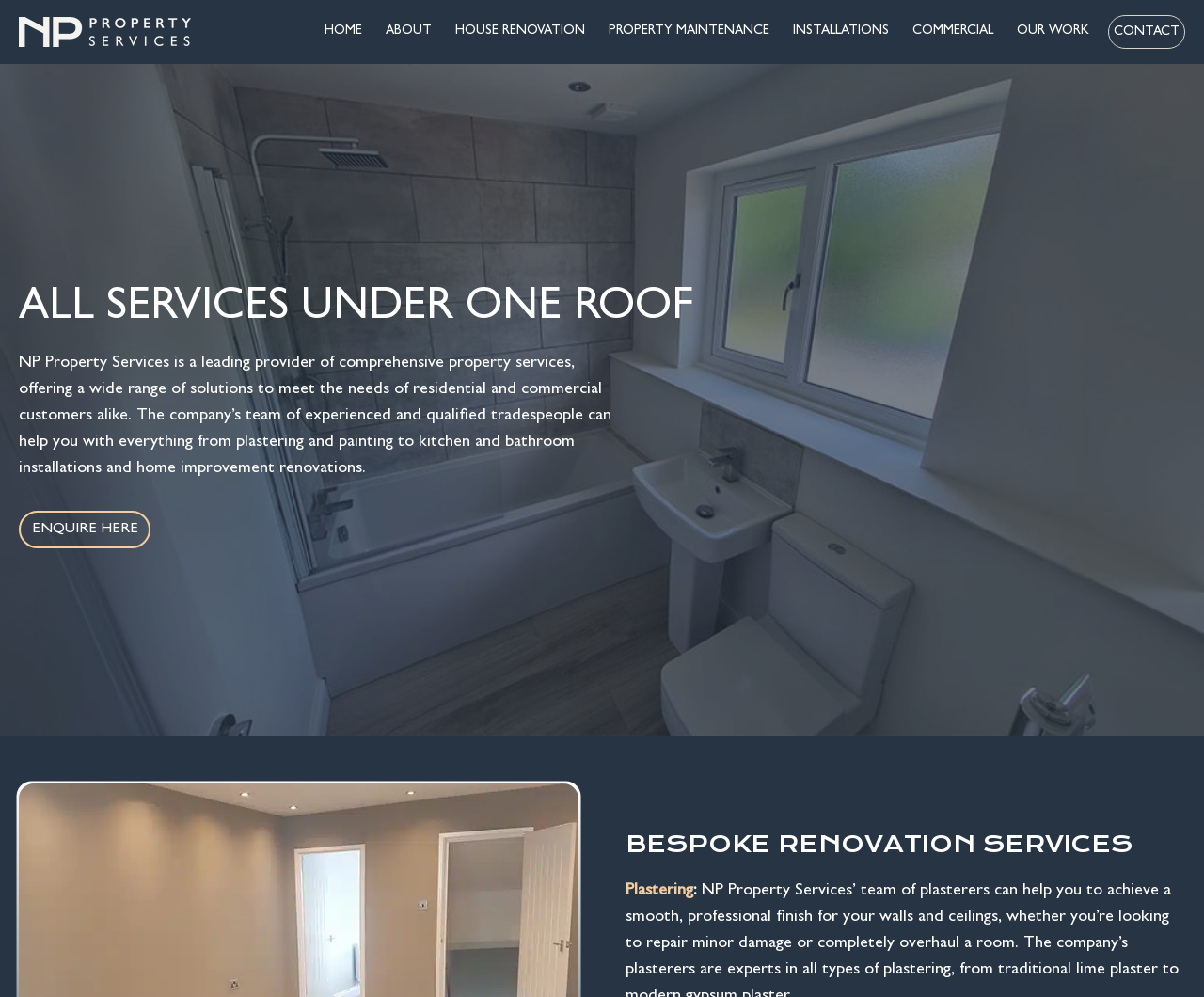Identify the bounding box coordinates of the area you need to click to perform the following instruction: "Click the 'Taiwan Textile Research Institute (TTRI)_' link".

None